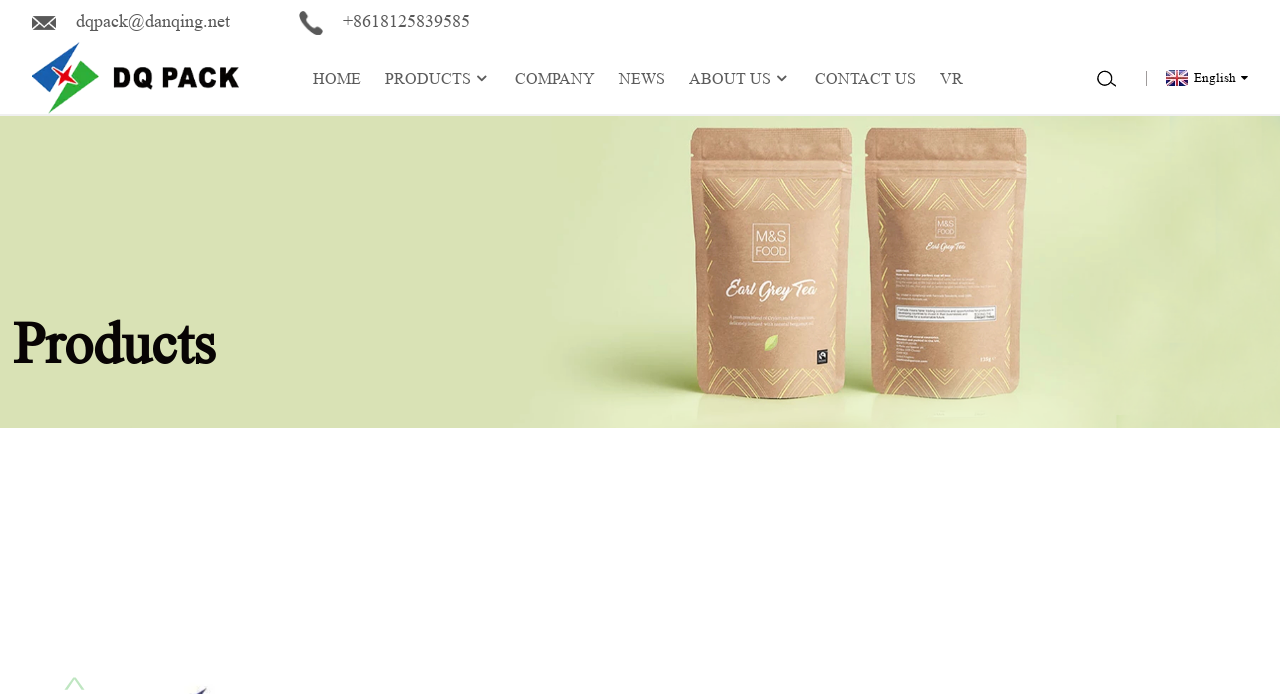Illustrate the webpage with a detailed description.

The webpage appears to be a product page for a packaging bag manufacturer, specifically showcasing the Quad Seal Pouch product. 

At the top left corner, there is a logo image, accompanied by a link to the homepage. To the right of the logo, there are several icons, including a phone number and an email address, each with its corresponding image. 

Below the top icons, there is a navigation menu with links to various sections of the website, including HOME, PRODUCTS, COMPANY, NEWS, ABOUT US, CONTACT US, and VR. The menu items are aligned horizontally and are positioned near the top of the page.

The main content of the page is headed by a "Products" title, which spans almost the entire width of the page. 

At the bottom left corner, there is a disabled "Previous slide" button, accompanied by a small image. 

There are no visible images or text related to the Quad Seal Pouch product itself, except for the meta description, which suggests that the product is similar to the side gusset bag but creates a distinctive difference in shelf appearance.